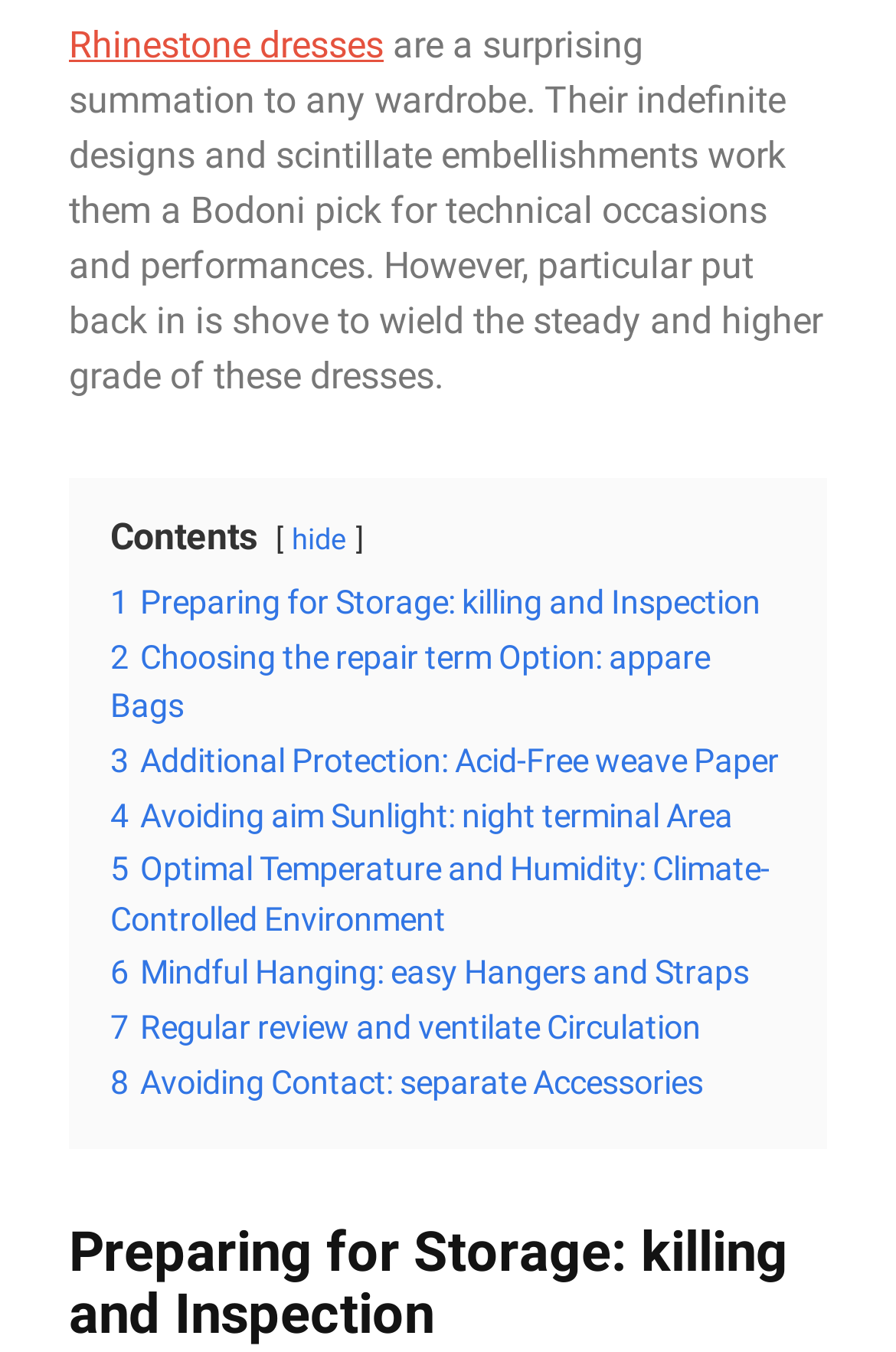What is the importance of regular review and ventilation?
Look at the image and provide a detailed response to the question.

The webpage emphasizes the importance of 'Regular review and ventilate Circulation' as the seventh storage tip, which suggests that regular review and ventilation are crucial for maintaining the quality of Rhinestone dresses.